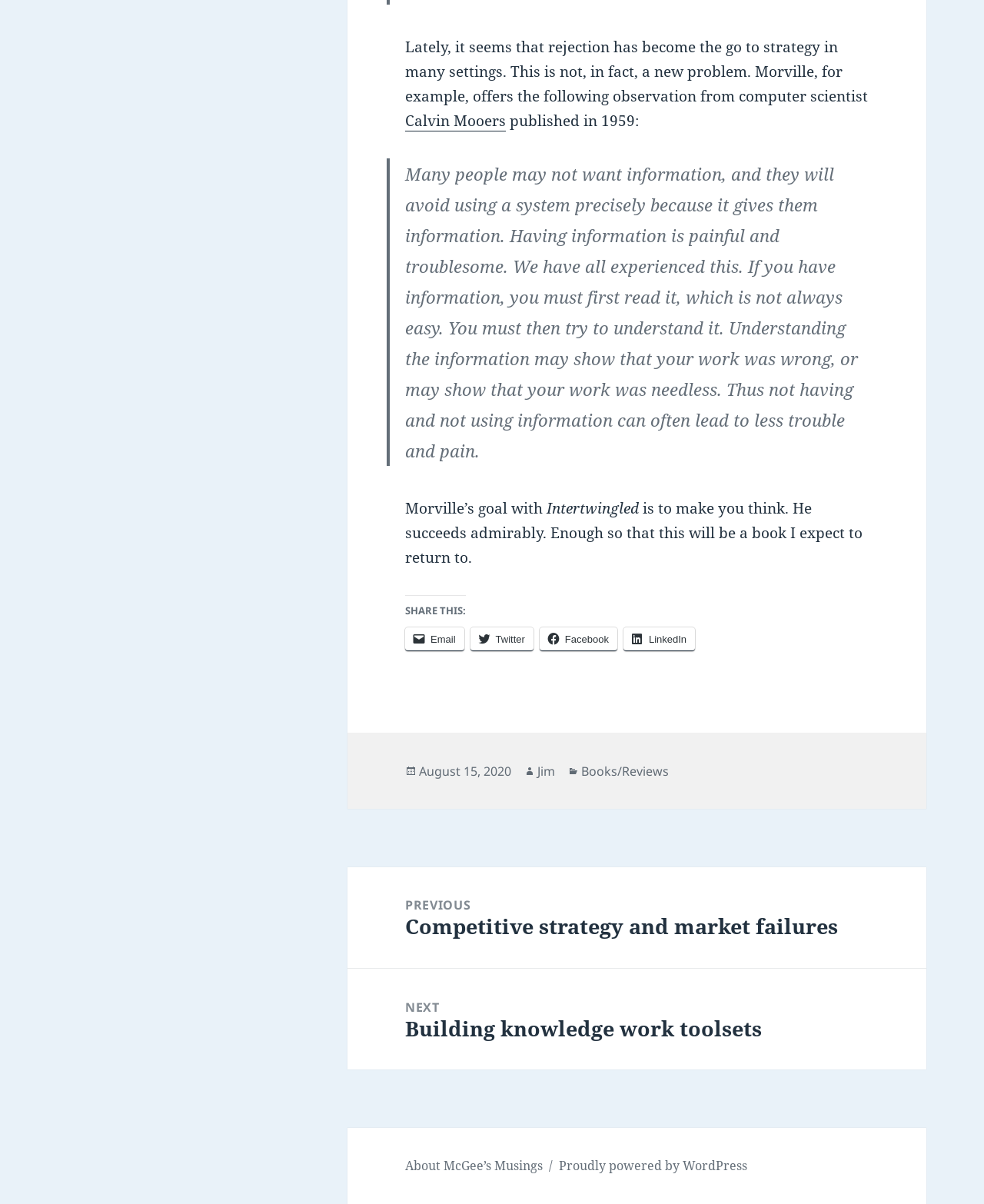Please determine the bounding box coordinates of the element to click on in order to accomplish the following task: "Click on the 'DLF shares' link". Ensure the coordinates are four float numbers ranging from 0 to 1, i.e., [left, top, right, bottom].

None